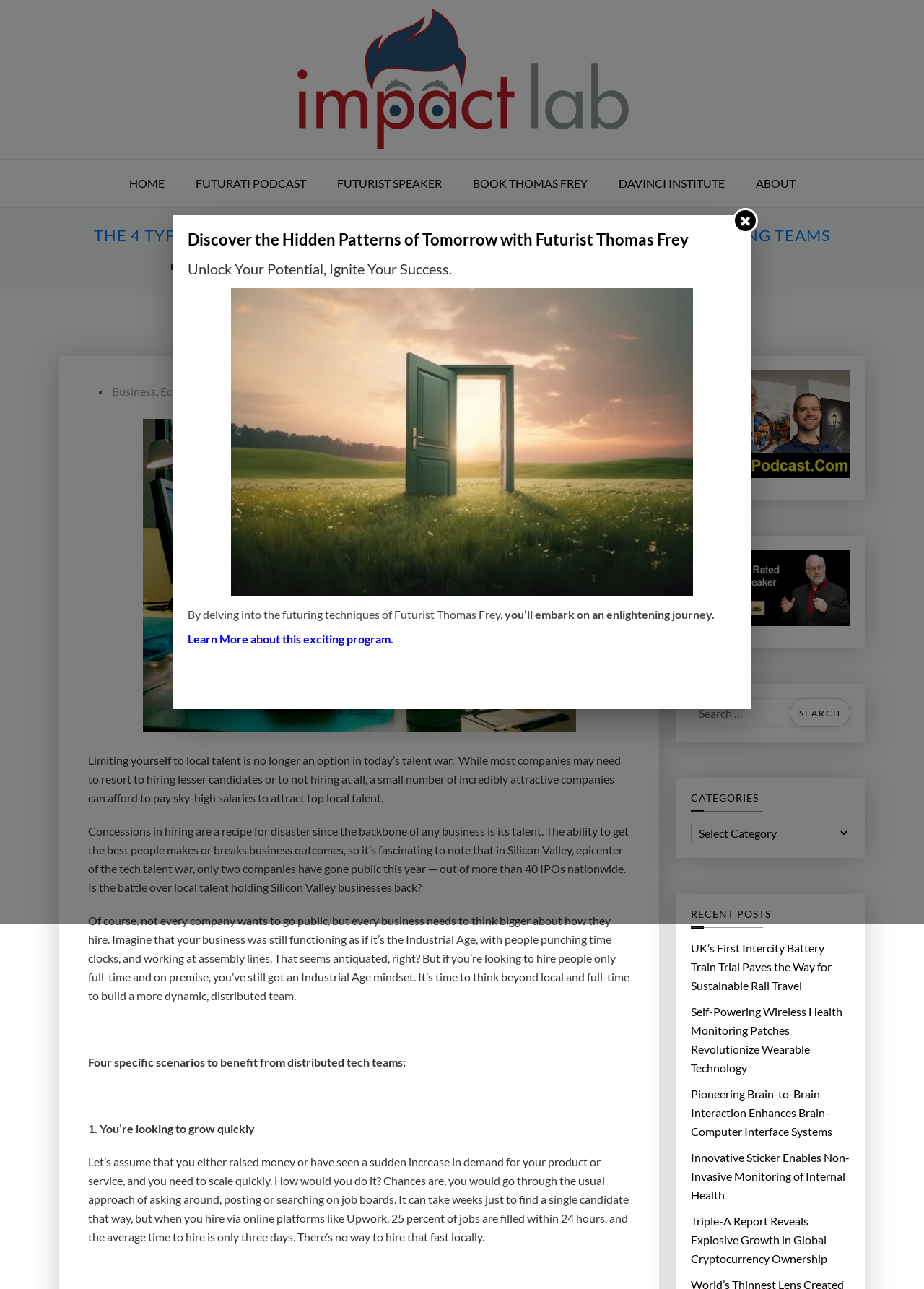Determine the bounding box coordinates in the format (top-left x, top-left y, bottom-right x, bottom-right y). Ensure all values are floating point numbers between 0 and 1. Identify the bounding box of the UI element described by: alt="Thomas Frey Futurist Futurati Podcasts"

[0.748, 0.287, 0.92, 0.376]